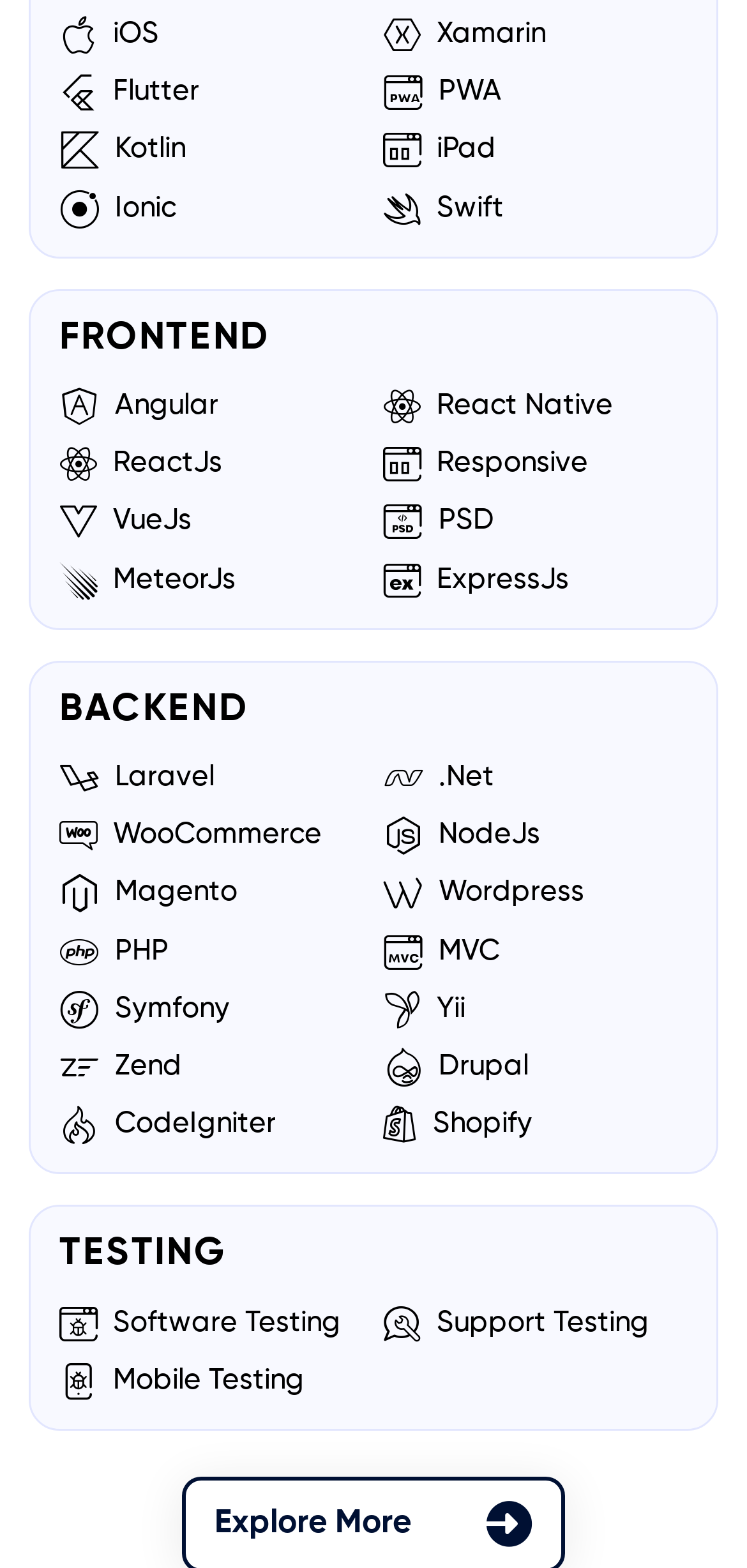Identify the bounding box coordinates for the UI element described as follows: ExpressJs. Use the format (top-left x, top-left y, bottom-right x, bottom-right y) and ensure all values are floating point numbers between 0 and 1.

[0.513, 0.357, 0.762, 0.382]